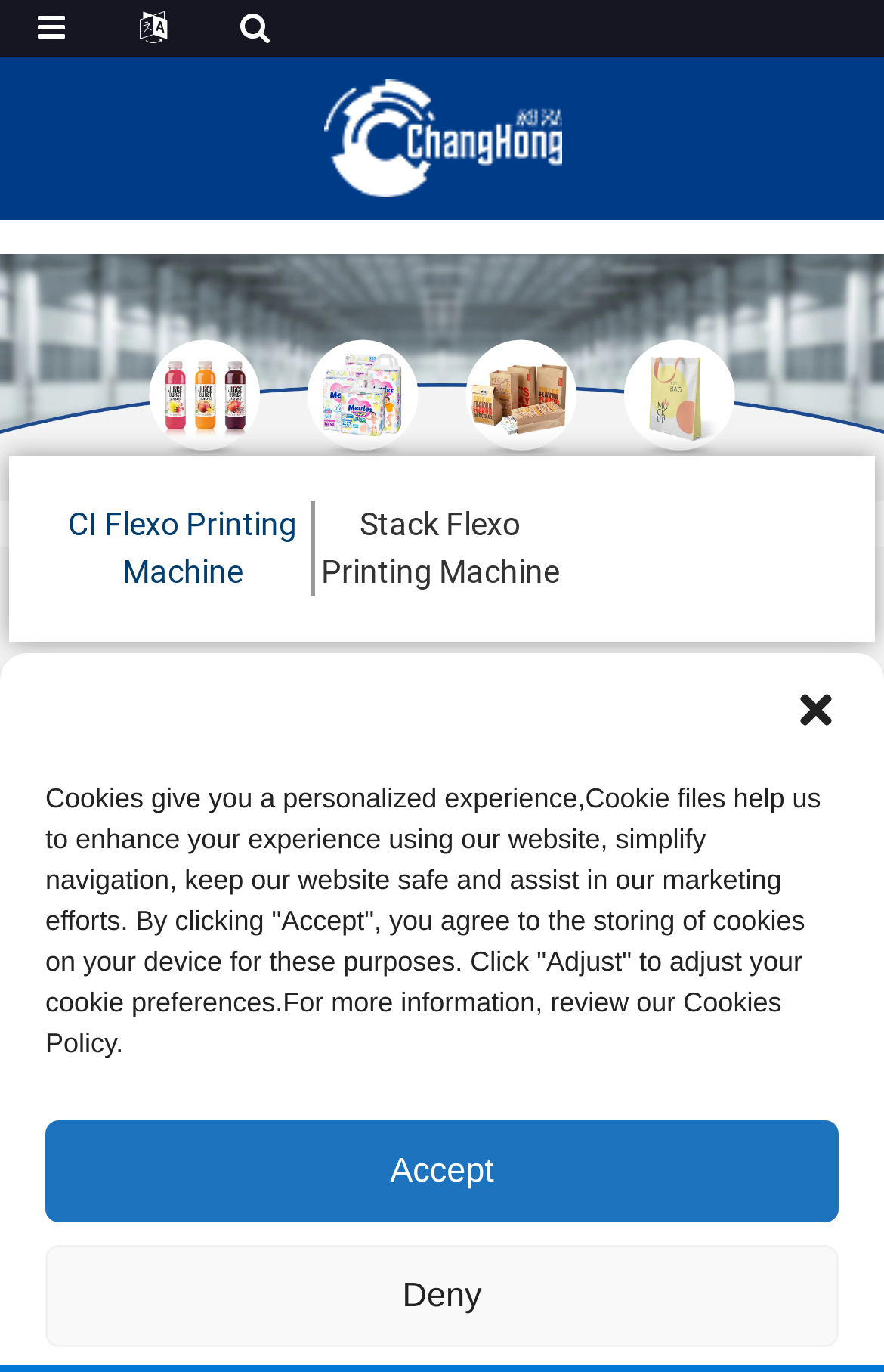Reply to the question below using a single word or brief phrase:
What is the purpose of the cookies?

Enhance user experience